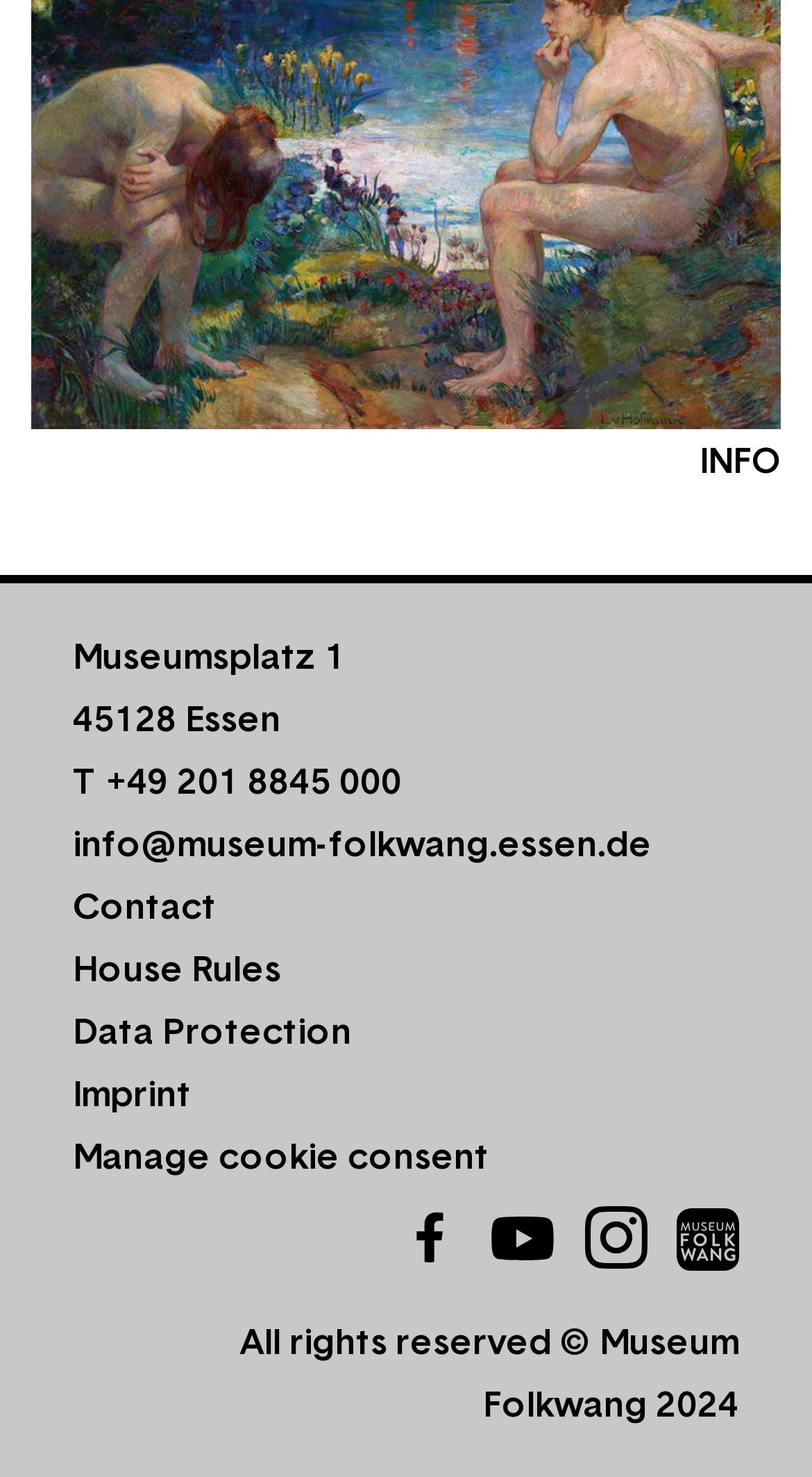Locate the UI element described by Manage cookie consent and provide its bounding box coordinates. Use the format (top-left x, top-left y, bottom-right x, bottom-right y) with all values as floating point numbers between 0 and 1.

[0.09, 0.767, 0.603, 0.798]